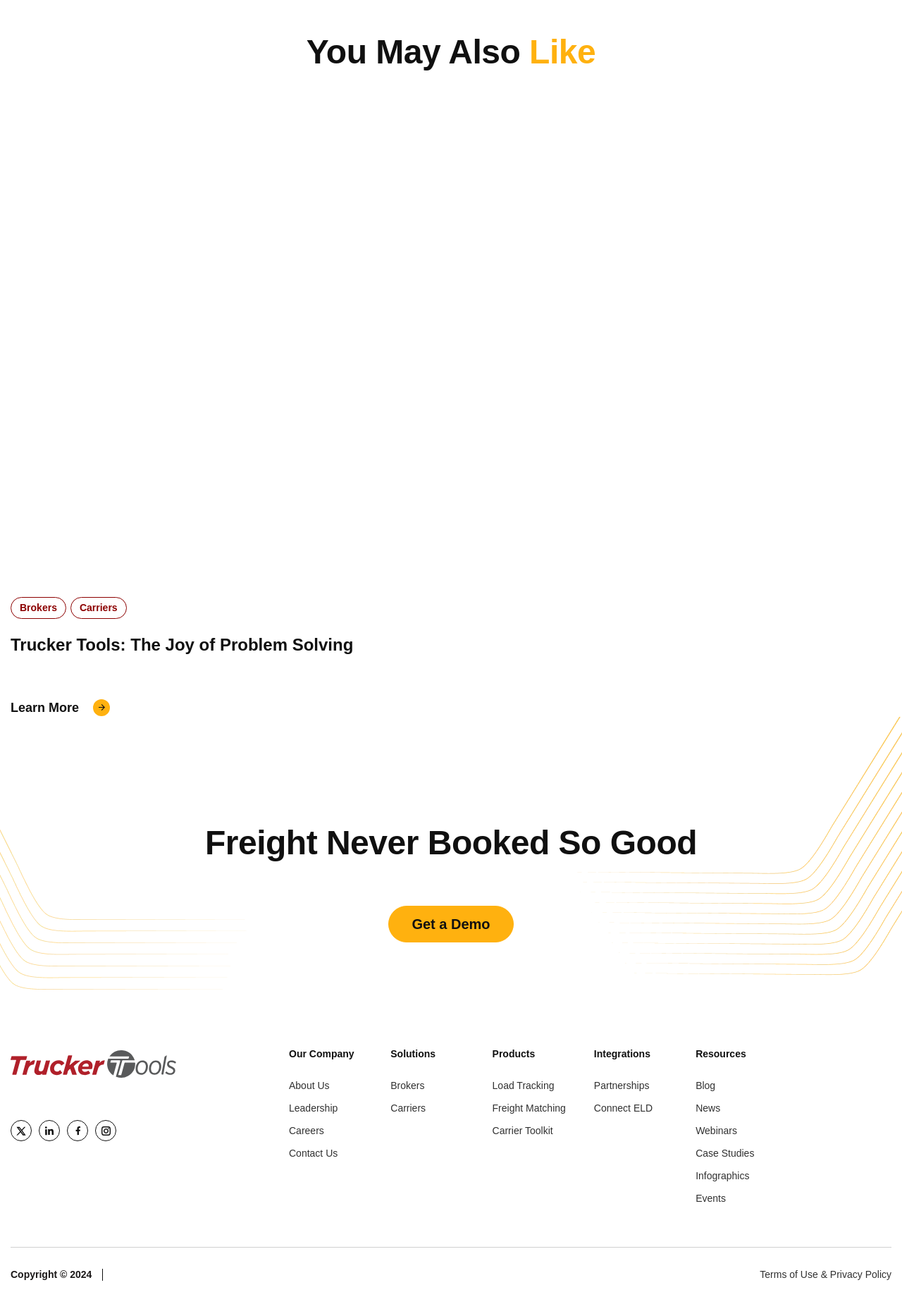Find the bounding box coordinates of the area that needs to be clicked in order to achieve the following instruction: "Click on 'Get a Demo'". The coordinates should be specified as four float numbers between 0 and 1, i.e., [left, top, right, bottom].

[0.431, 0.688, 0.569, 0.716]